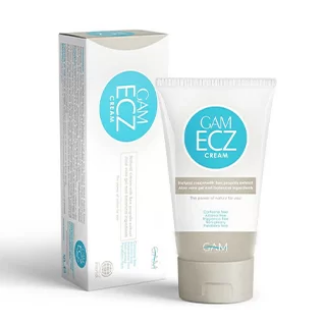Respond with a single word or phrase for the following question: 
What skin condition is the GAM ECZ Cream designed for?

Eczema